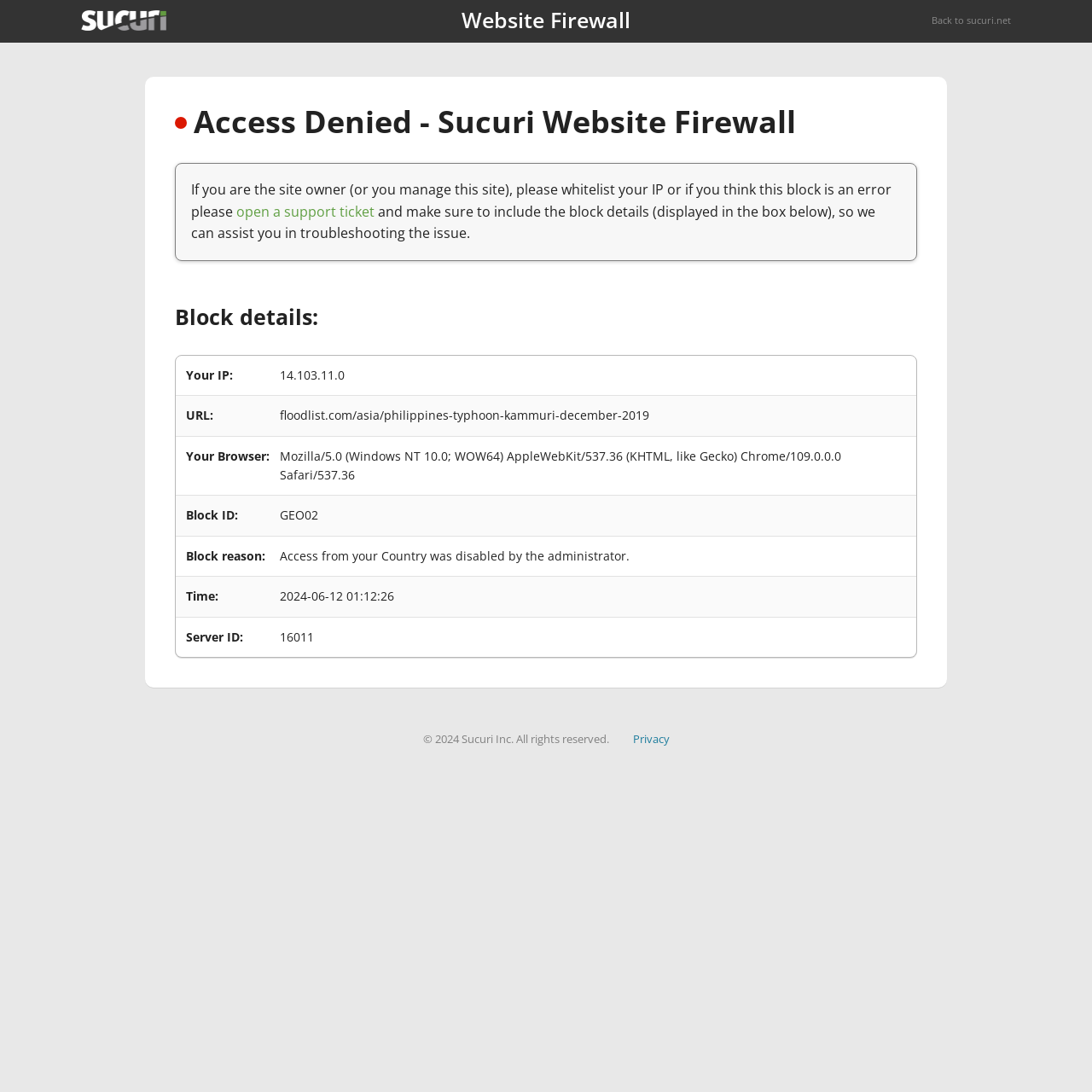Provide a one-word or short-phrase answer to the question:
What is the name of the website firewall?

Sucuri Website Firewall